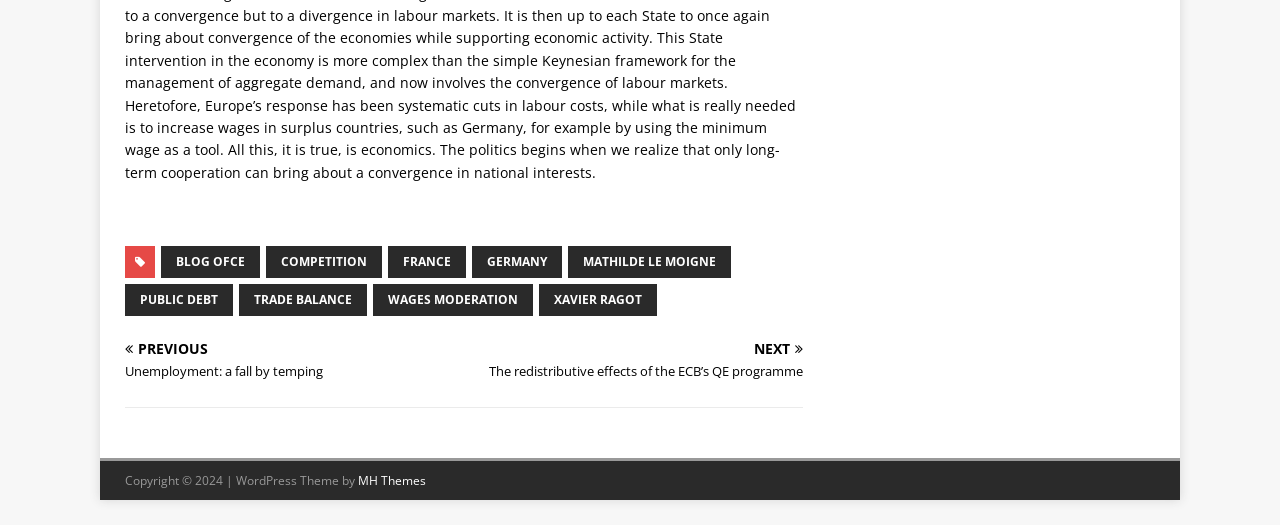Use a single word or phrase to answer the question: What is the theme of the website?

WordPress Theme by MH Themes